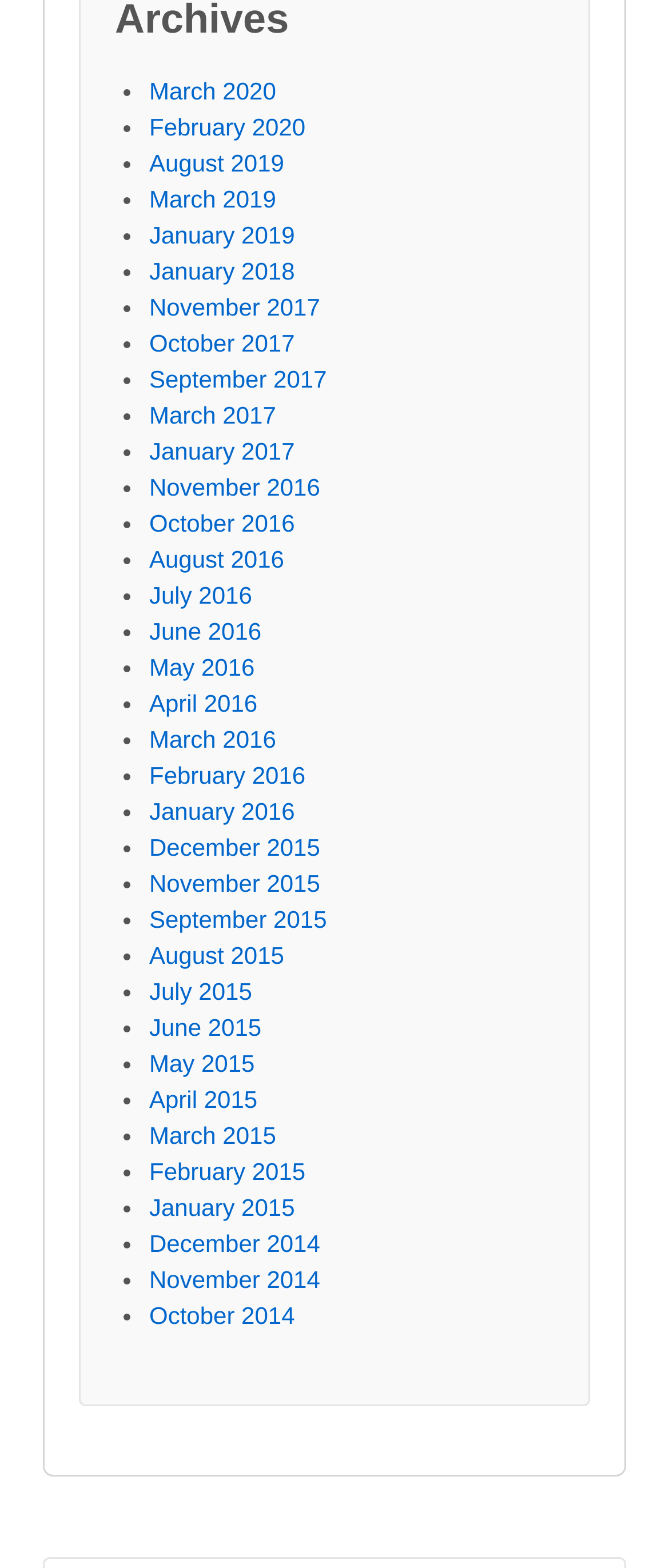Respond with a single word or phrase:
What is the earliest month listed in the webpage?

January 2014